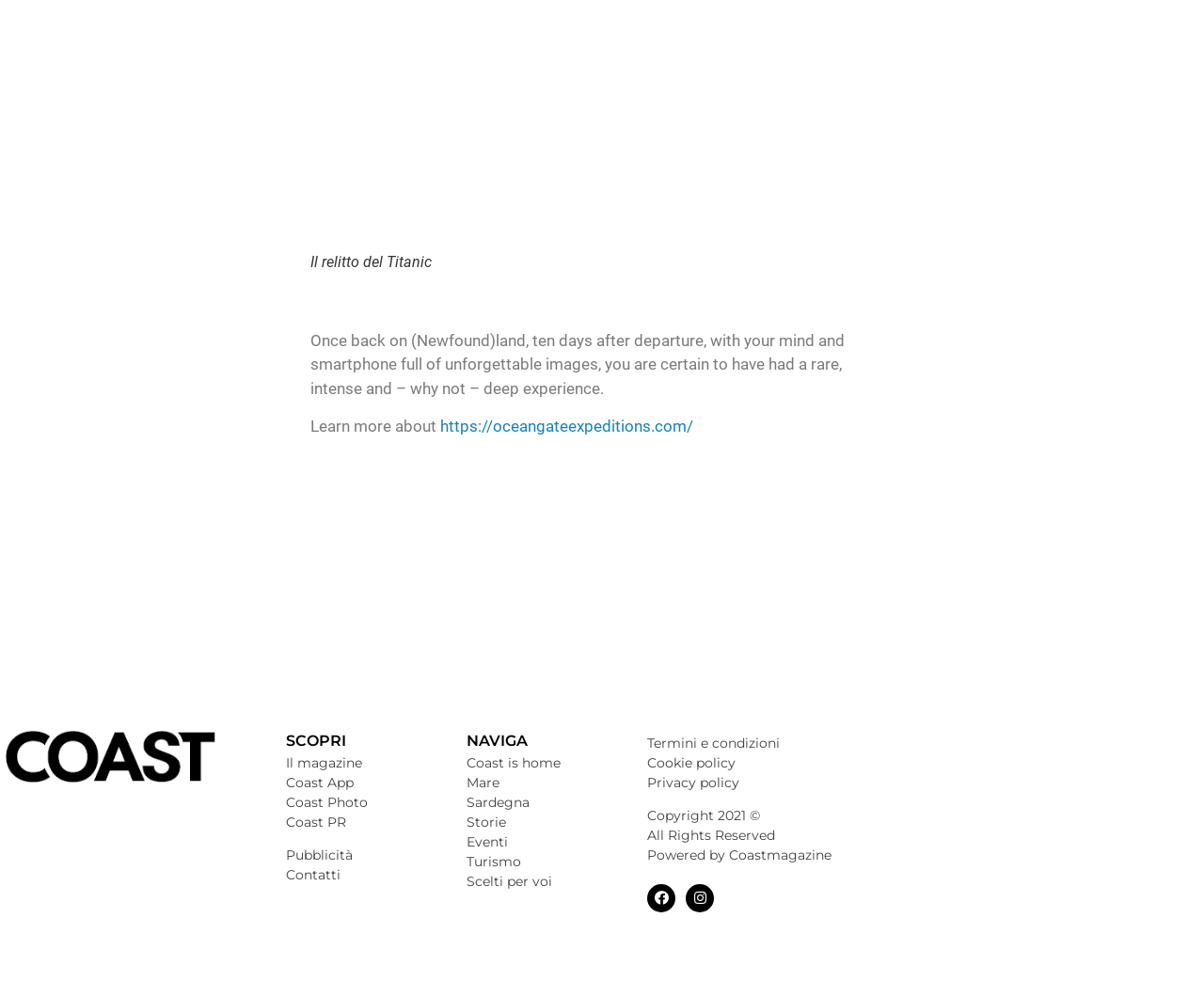Please locate the bounding box coordinates of the region I need to click to follow this instruction: "Explore Coast App".

[0.238, 0.776, 0.294, 0.793]